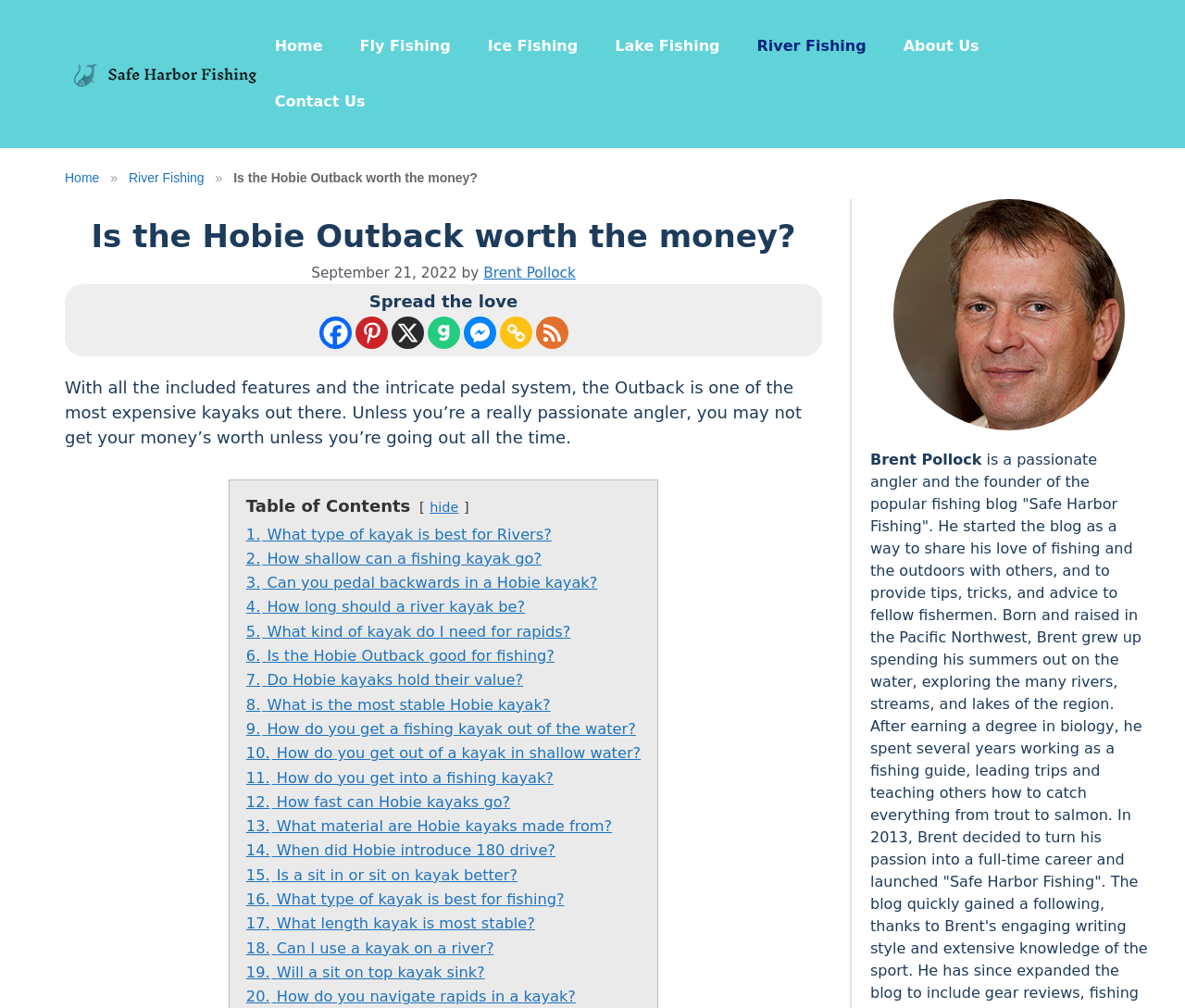Identify the bounding box coordinates of the area that should be clicked in order to complete the given instruction: "Click on the 'River Fishing' link in the breadcrumbs". The bounding box coordinates should be four float numbers between 0 and 1, i.e., [left, top, right, bottom].

[0.109, 0.16, 0.172, 0.193]